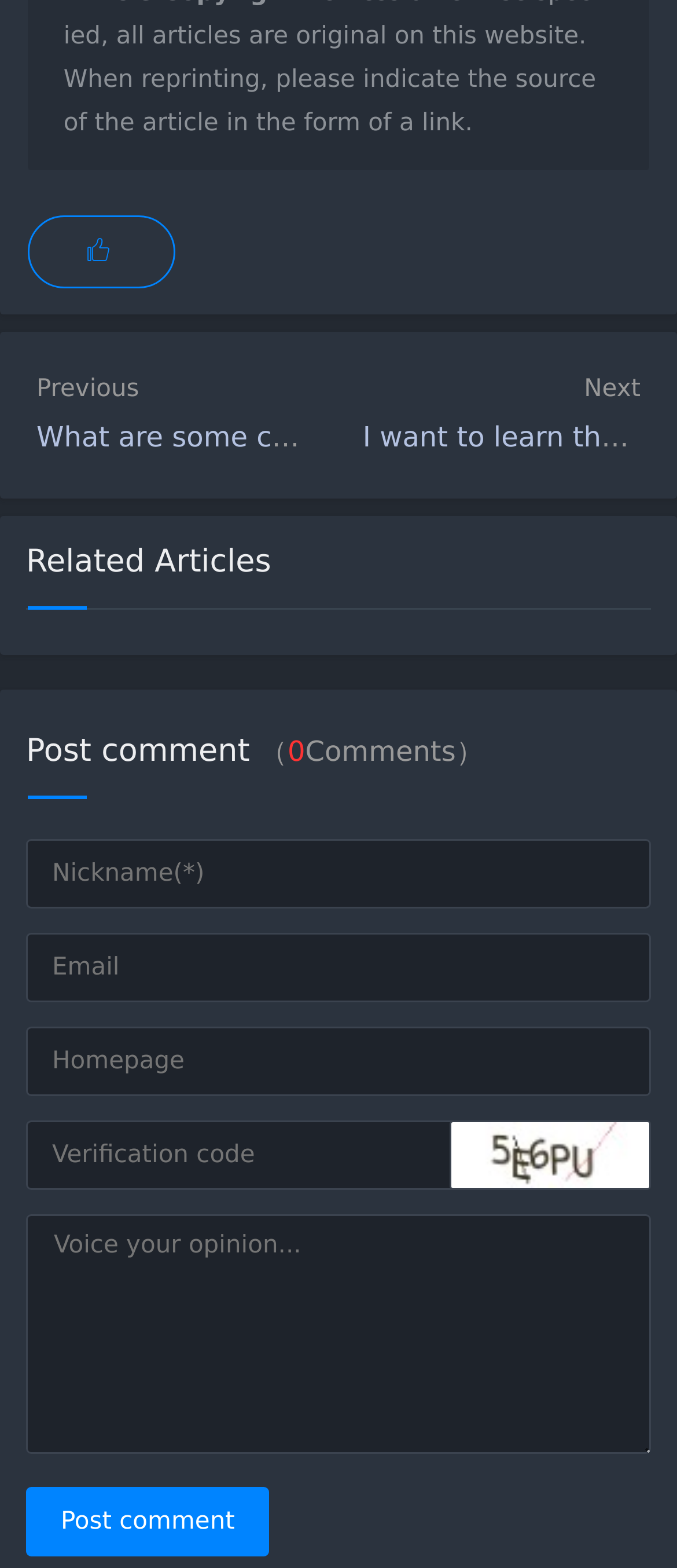Please specify the bounding box coordinates for the clickable region that will help you carry out the instruction: "Click on the 'Next' button".

[0.862, 0.24, 0.946, 0.257]